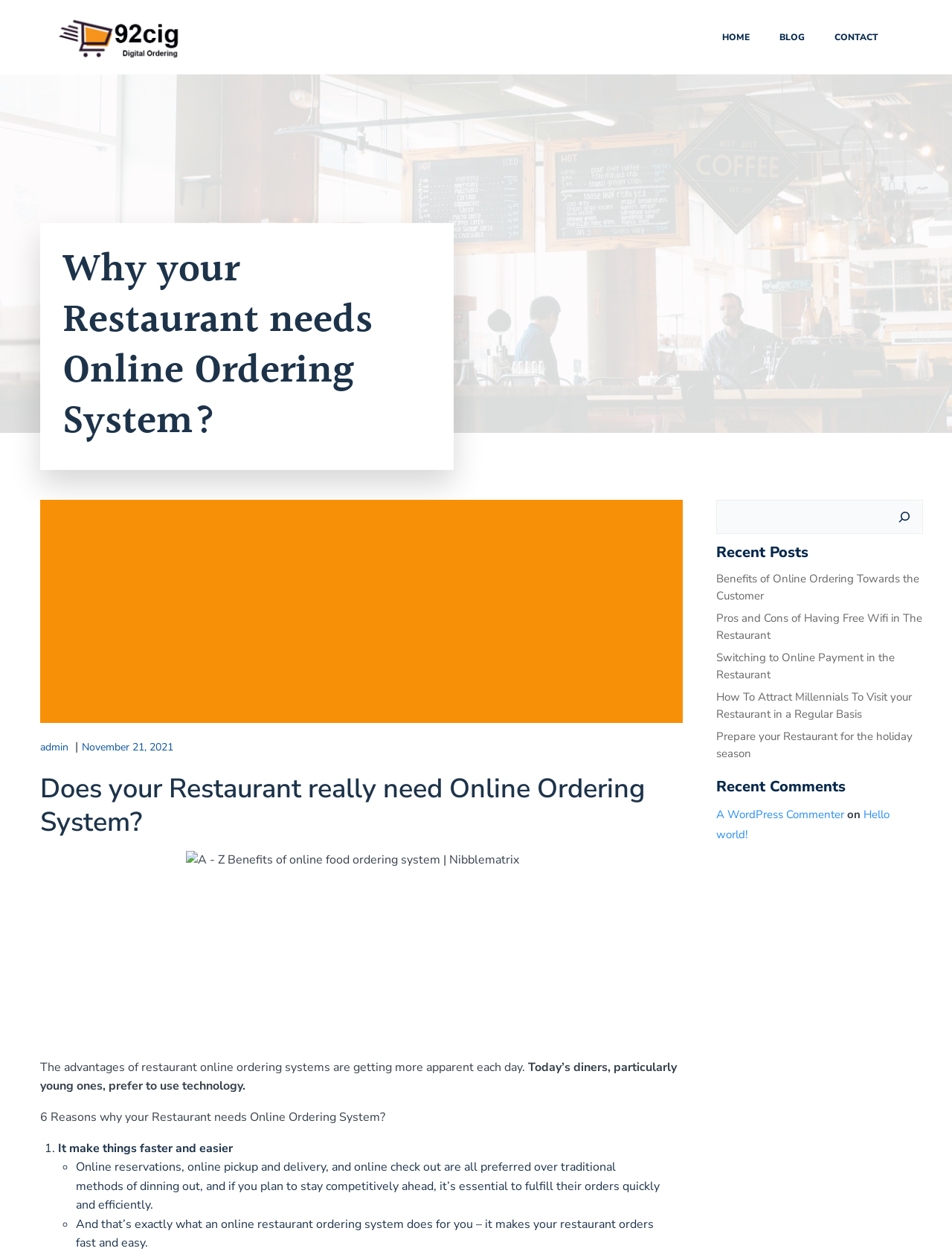Identify the bounding box of the HTML element described as: "Hello world!".

[0.752, 0.644, 0.934, 0.671]